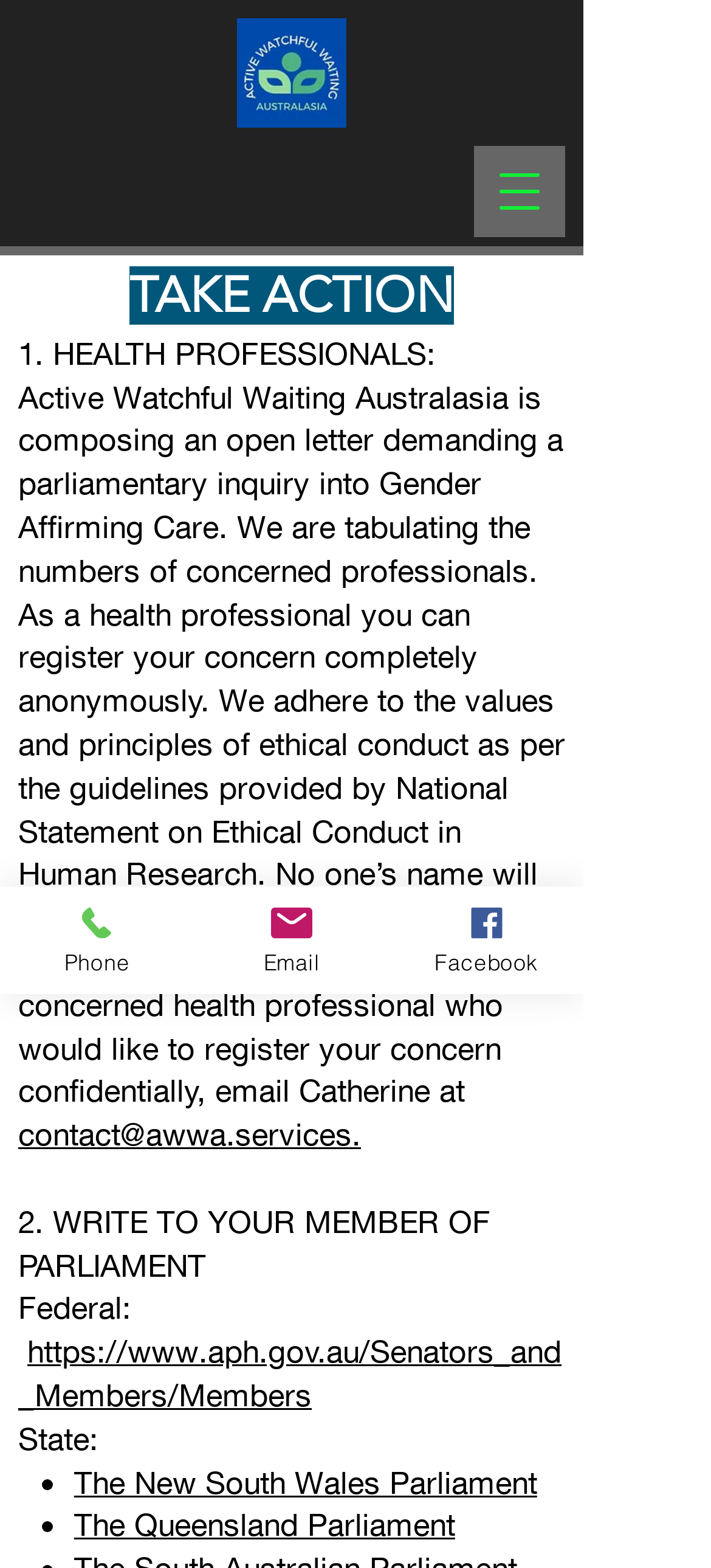Identify the bounding box coordinates of the element that should be clicked to fulfill this task: "Write to Federal Member of Parliament". The coordinates should be provided as four float numbers between 0 and 1, i.e., [left, top, right, bottom].

[0.026, 0.849, 0.79, 0.901]